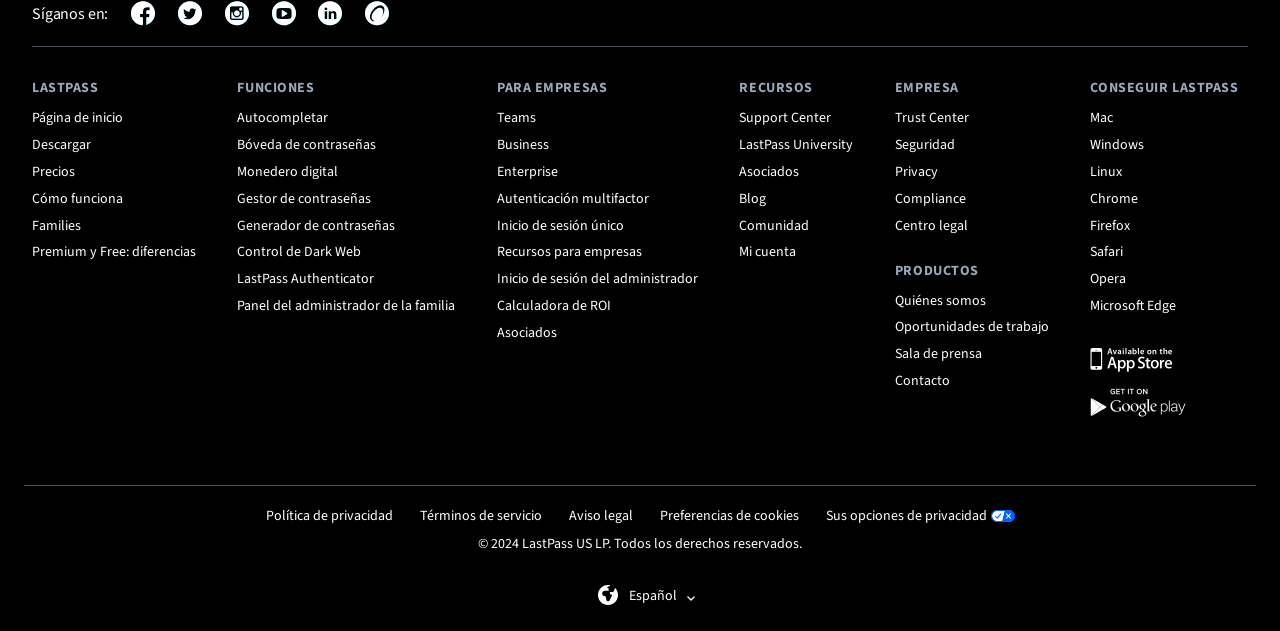Locate the bounding box of the UI element described in the following text: "Opera".

[0.852, 0.427, 0.88, 0.458]